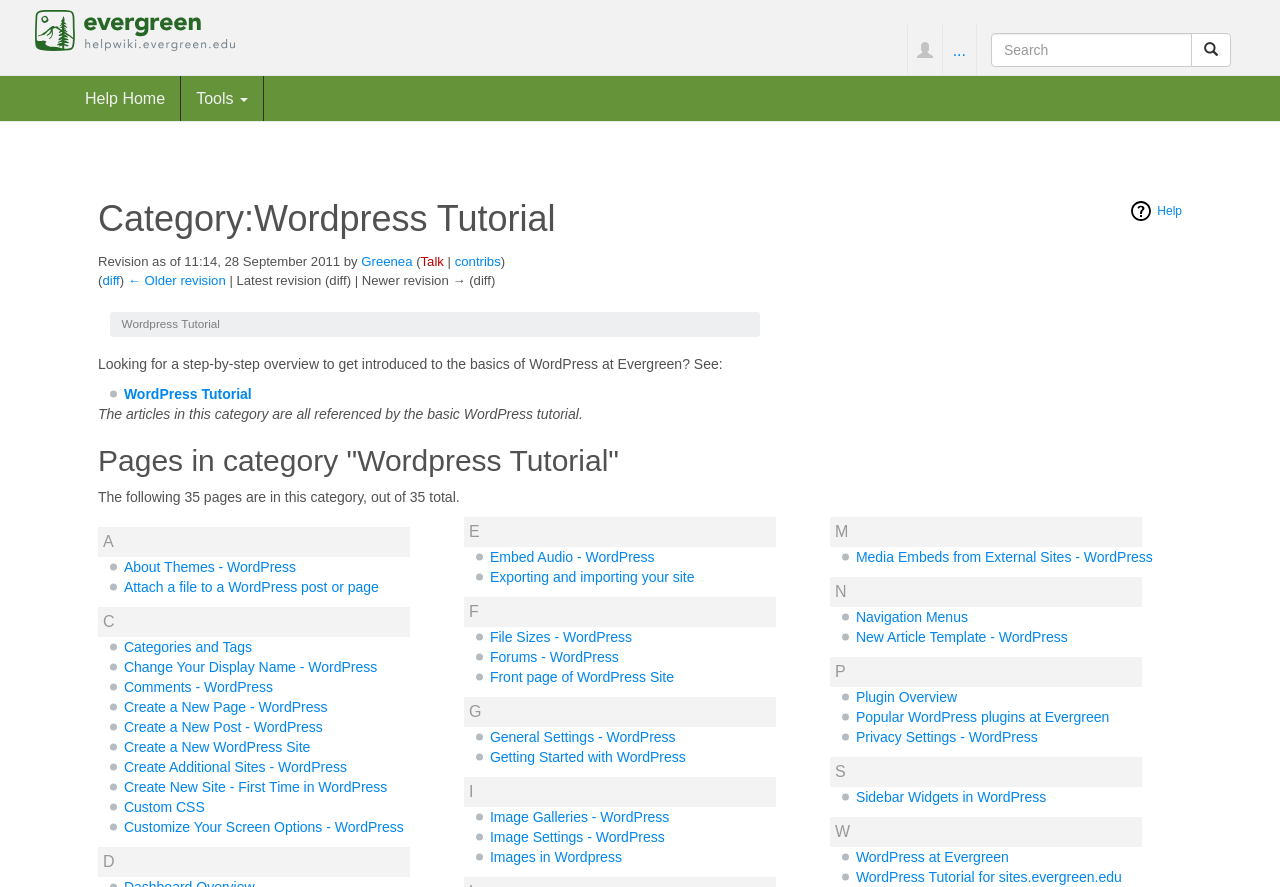Observe the image and answer the following question in detail: What is the topic of the first page listed in the category?

The first page listed in the category 'Wordpress Tutorial' is 'About Themes - WordPress', which suggests that it is a page that provides information about themes in WordPress.